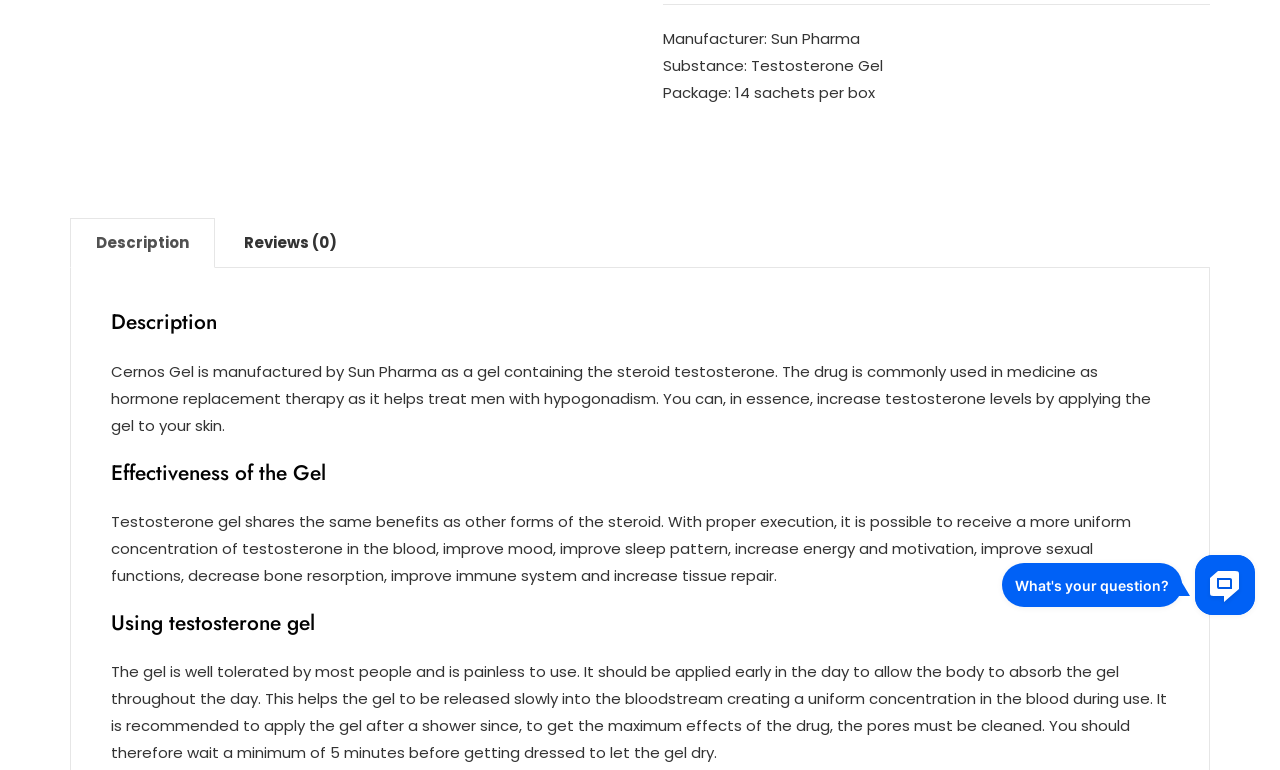Please determine the bounding box coordinates for the element with the description: "Reviews (0)".

[0.171, 0.285, 0.283, 0.347]